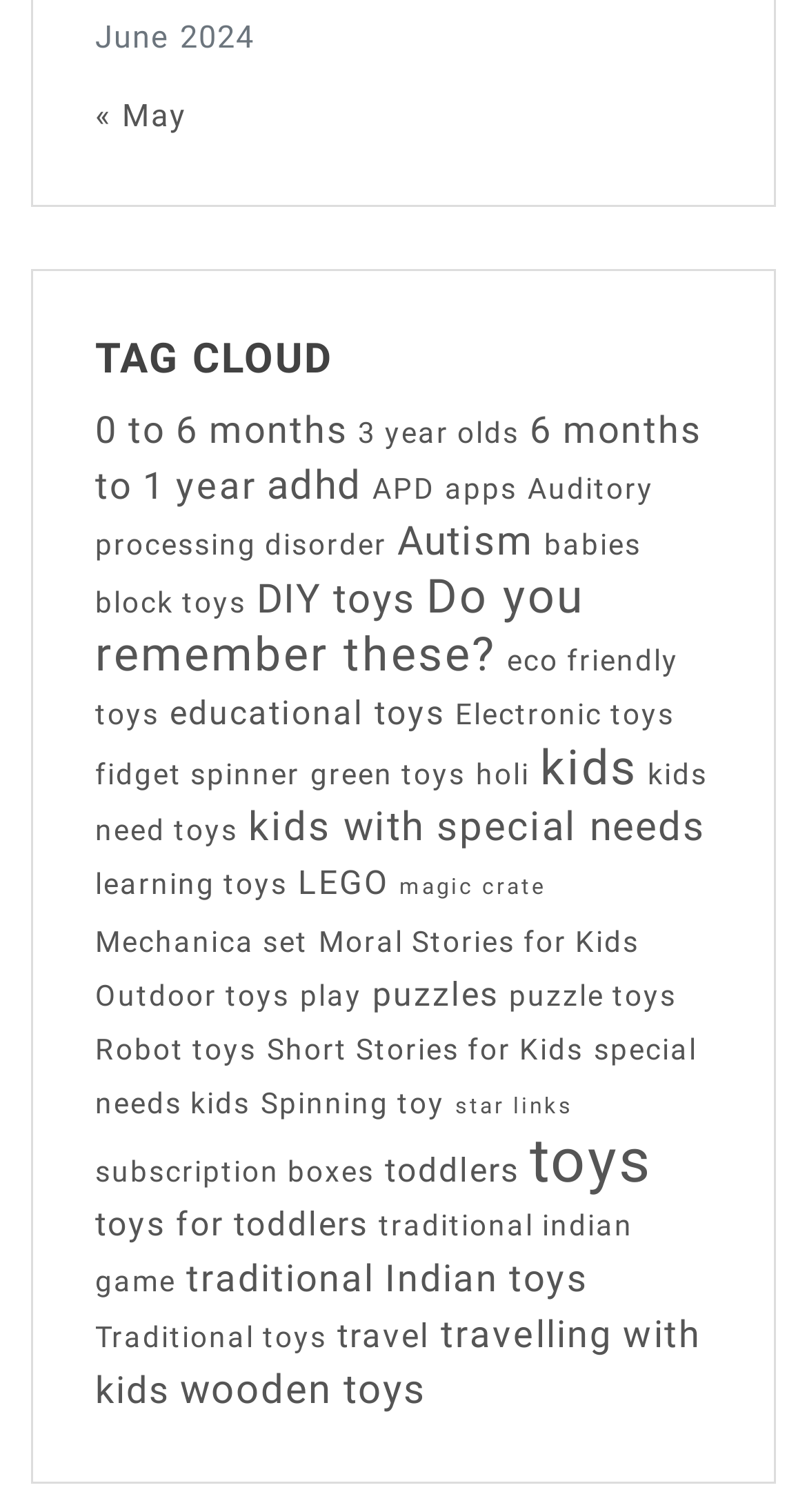Find and specify the bounding box coordinates that correspond to the clickable region for the instruction: "Click on 'TAG CLOUD'".

[0.118, 0.221, 0.882, 0.254]